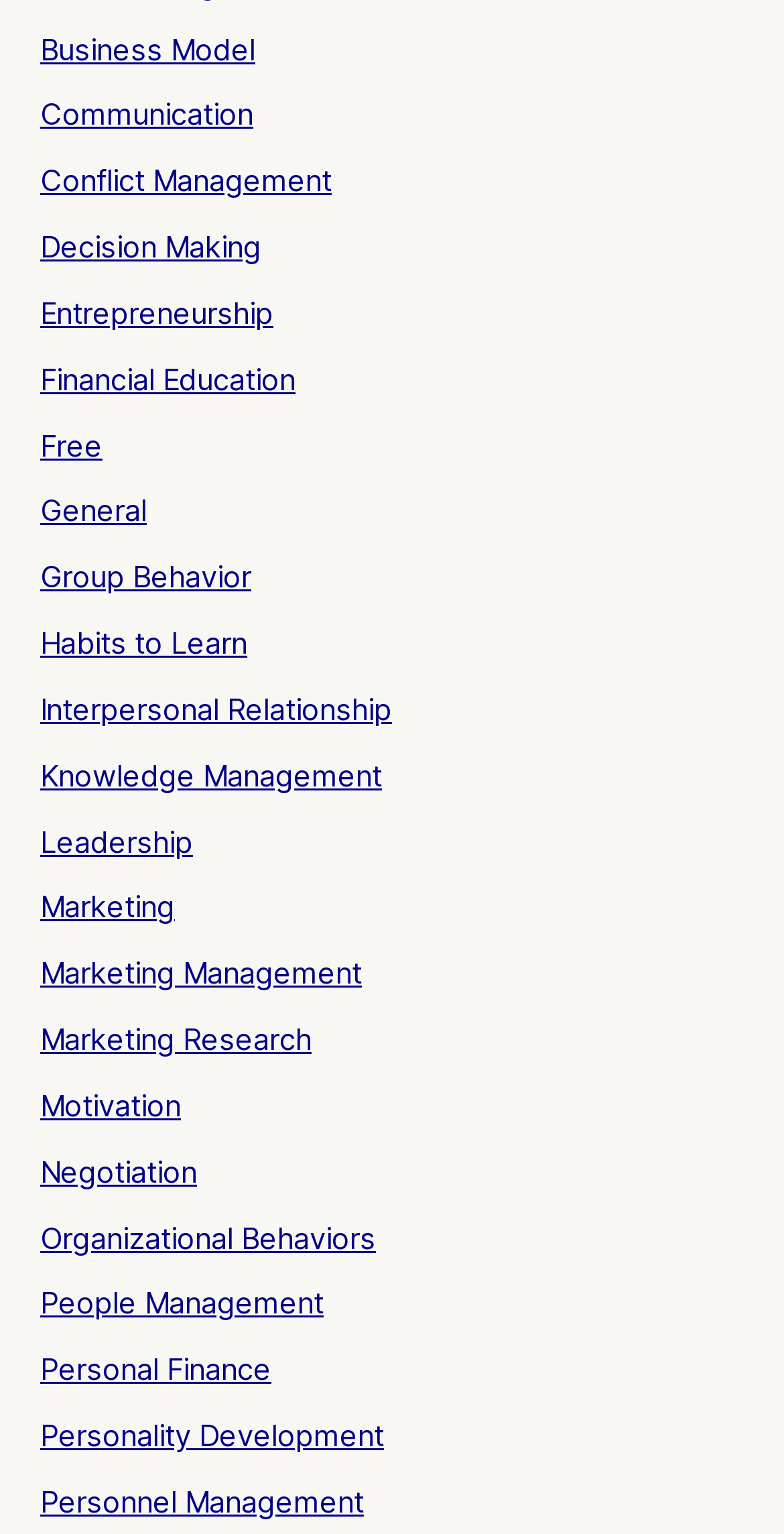Find the bounding box coordinates of the area to click in order to follow the instruction: "Click on Business Model".

[0.051, 0.02, 0.326, 0.044]